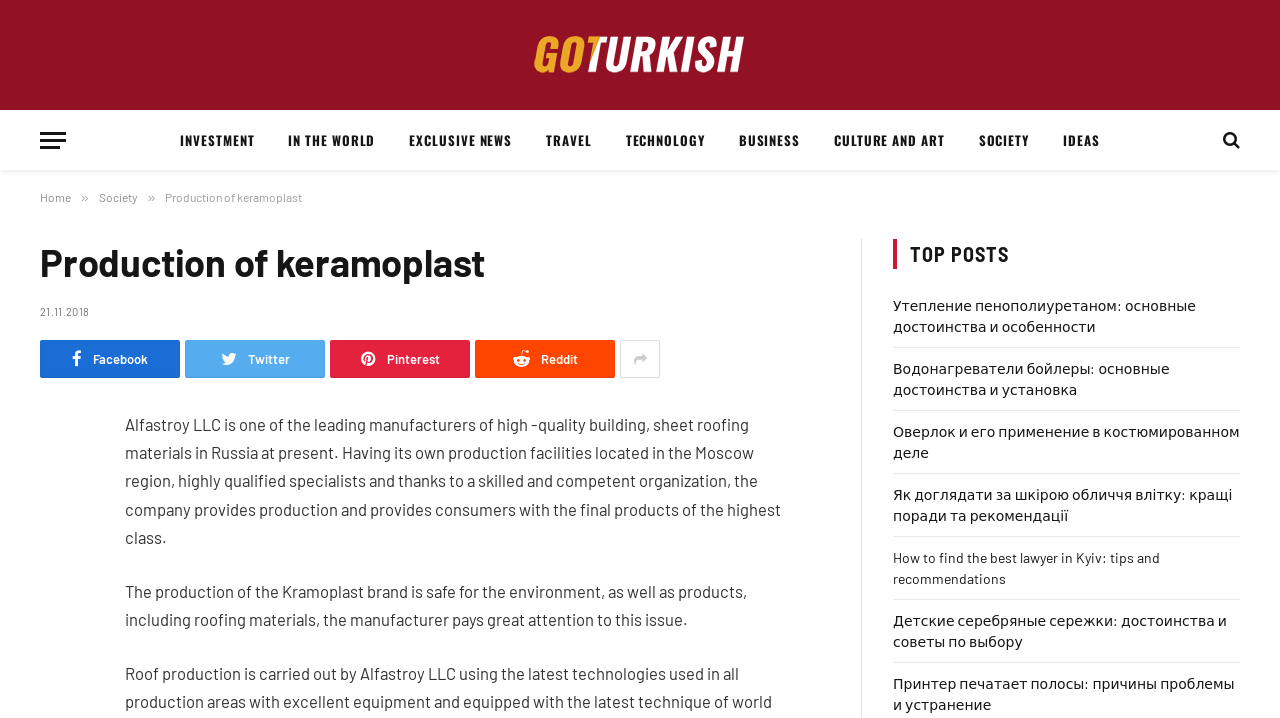Specify the bounding box coordinates of the region I need to click to perform the following instruction: "Go to the 'INVESTMENT' page". The coordinates must be four float numbers in the range of 0 to 1, i.e., [left, top, right, bottom].

[0.128, 0.155, 0.212, 0.235]